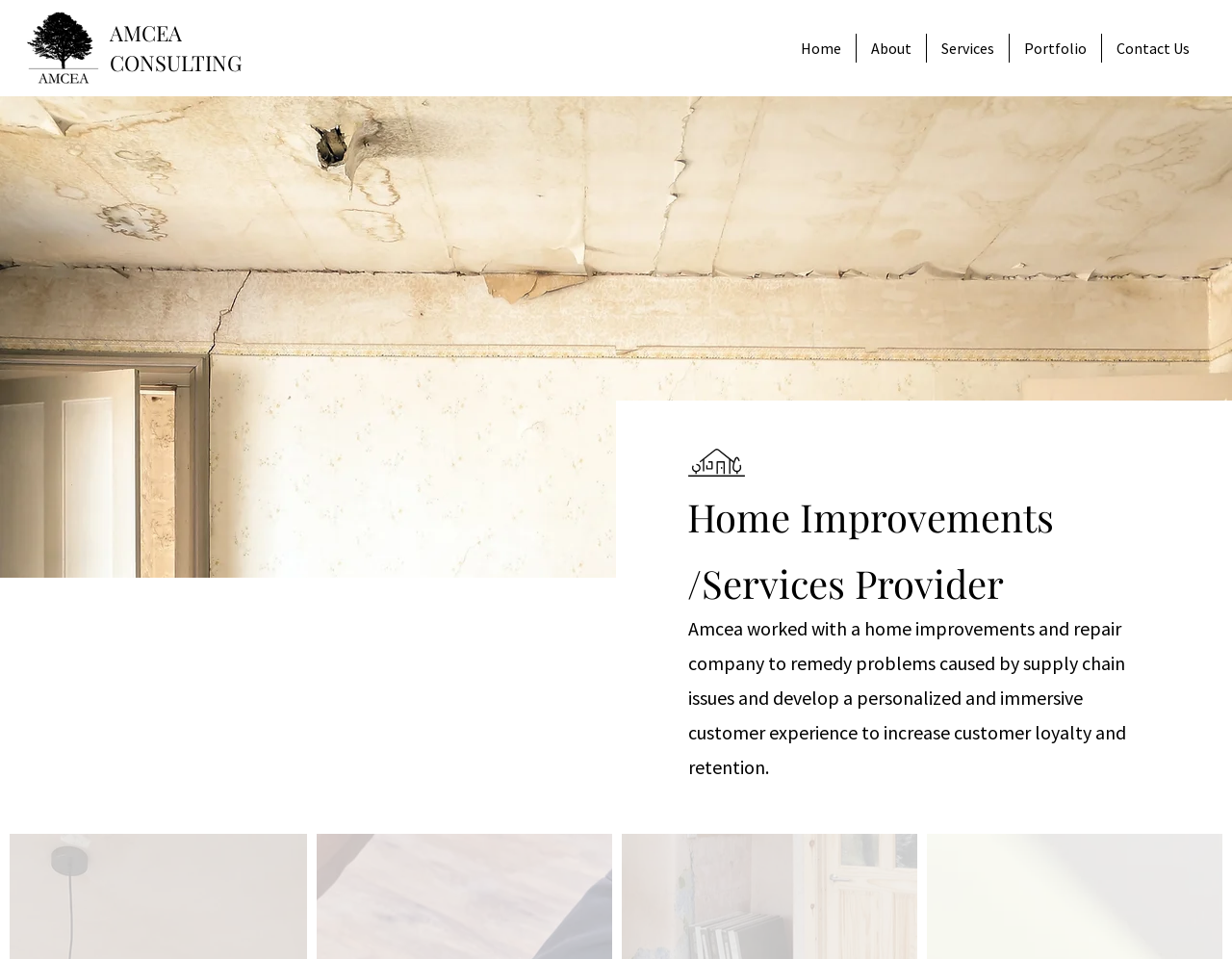Locate the UI element described as follows: "Contact Us". Return the bounding box coordinates as four float numbers between 0 and 1 in the order [left, top, right, bottom].

[0.895, 0.035, 0.977, 0.065]